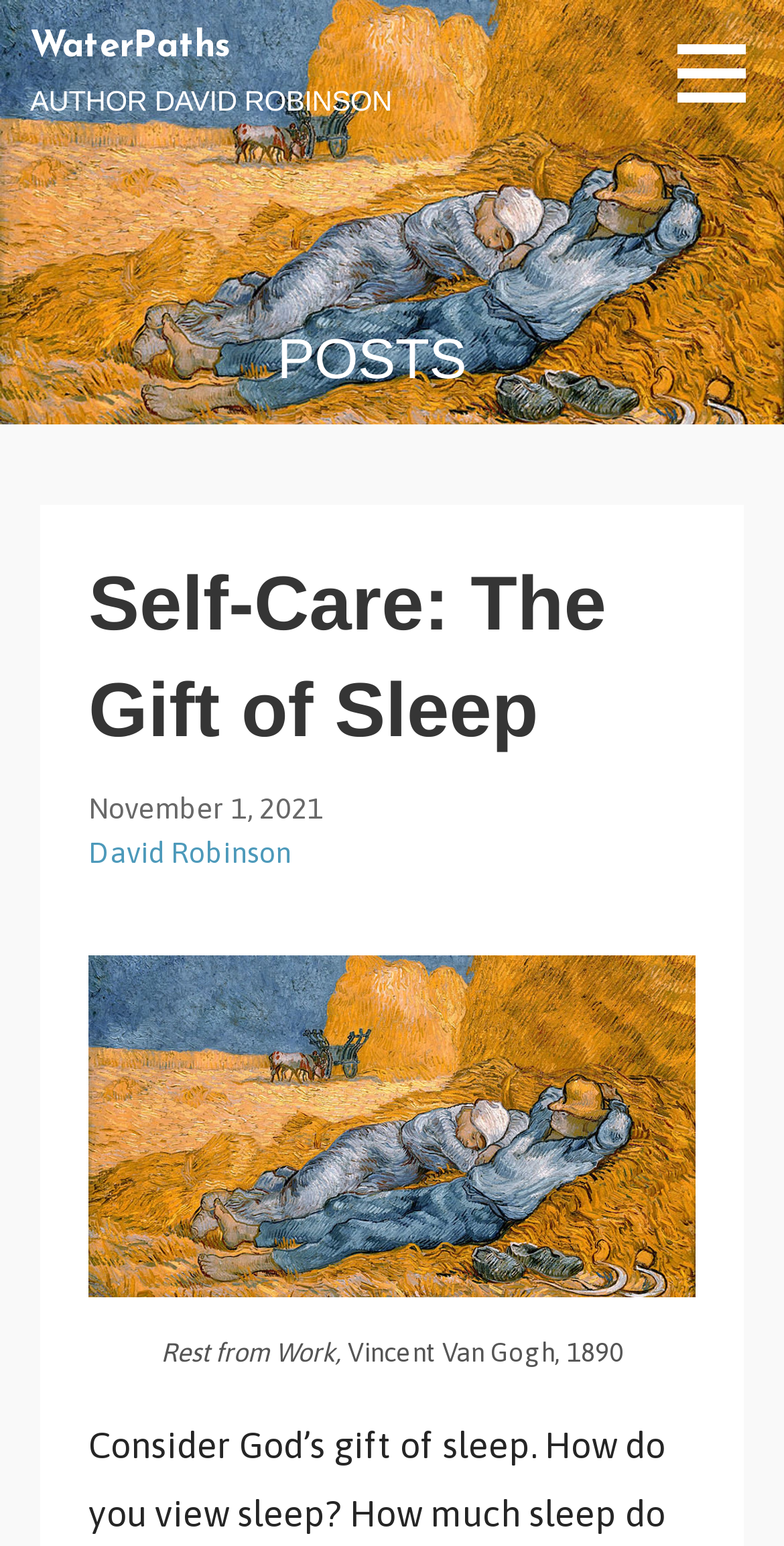Answer the question briefly using a single word or phrase: 
Who is the author of the article?

David Robinson